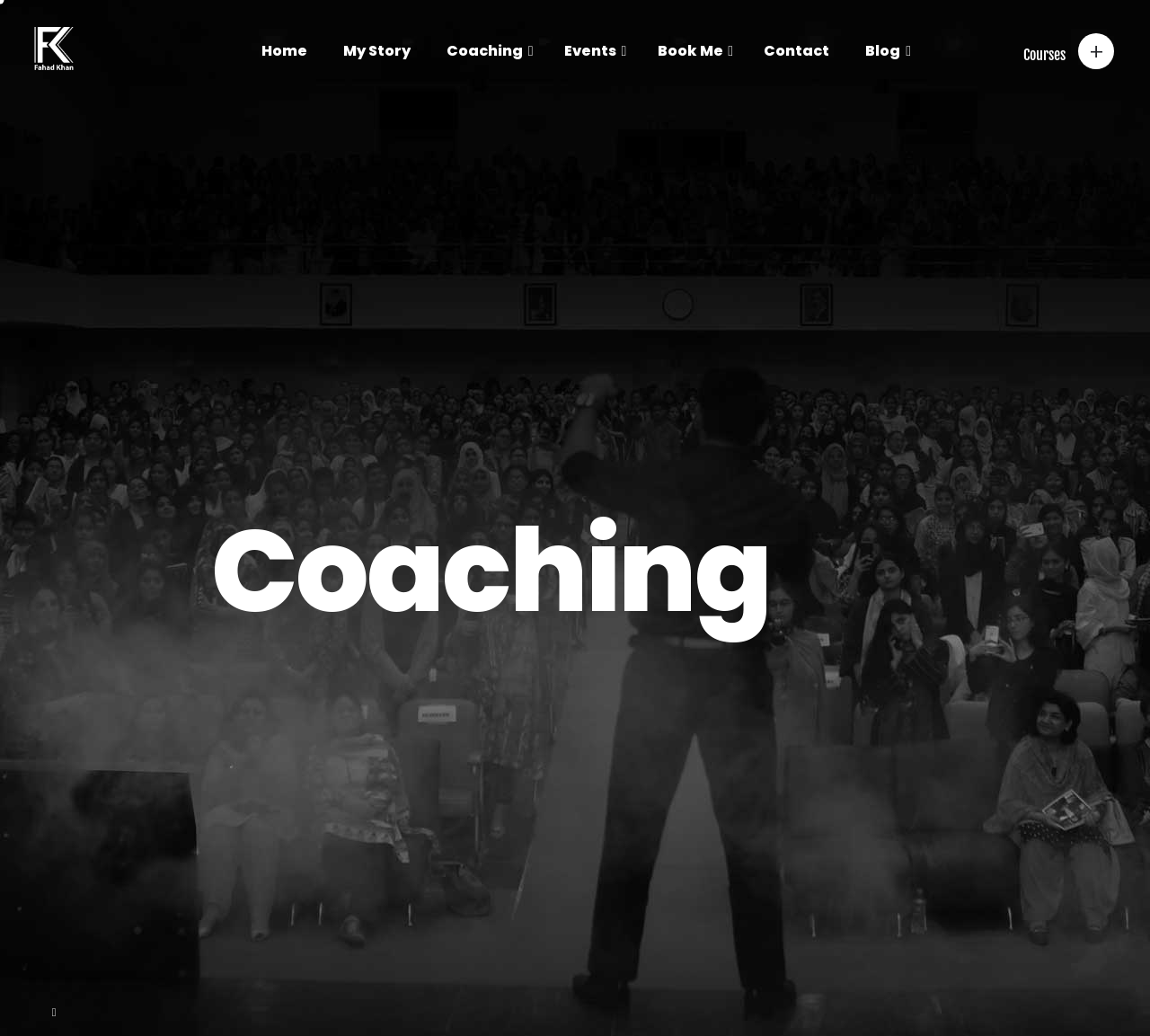Please mark the clickable region by giving the bounding box coordinates needed to complete this instruction: "Follow Us on Twitter".

None